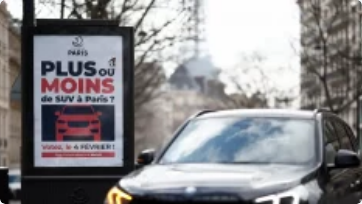Analyze the image and give a detailed response to the question:
What is represented by the SUV in the foreground?

The SUV in the foreground of the image represents contemporary urban mobility, as it is a common mode of transportation in urban settings, and its presence in the image highlights the debate about the role of SUVs in cities like Paris, particularly in terms of environmental and spatial considerations.